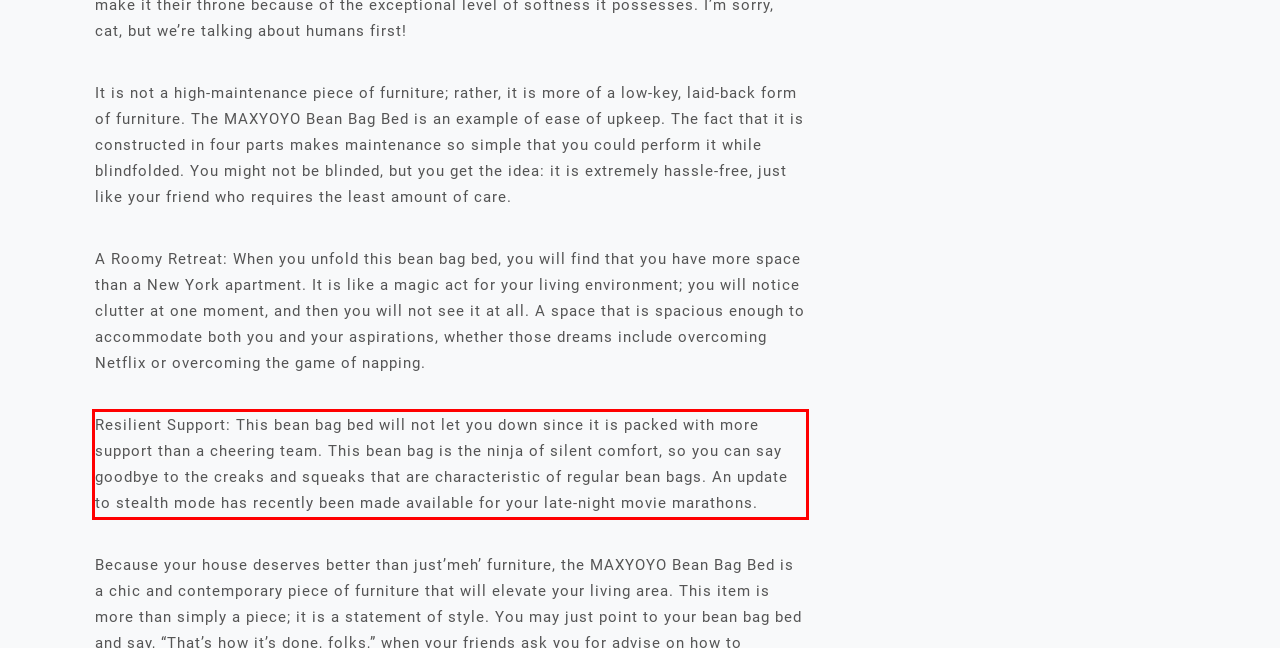Inspect the webpage screenshot that has a red bounding box and use OCR technology to read and display the text inside the red bounding box.

Resilient Support: This bean bag bed will not let you down since it is packed with more support than a cheering team. This bean bag is the ninja of silent comfort, so you can say goodbye to the creaks and squeaks that are characteristic of regular bean bags. An update to stealth mode has recently been made available for your late-night movie marathons.